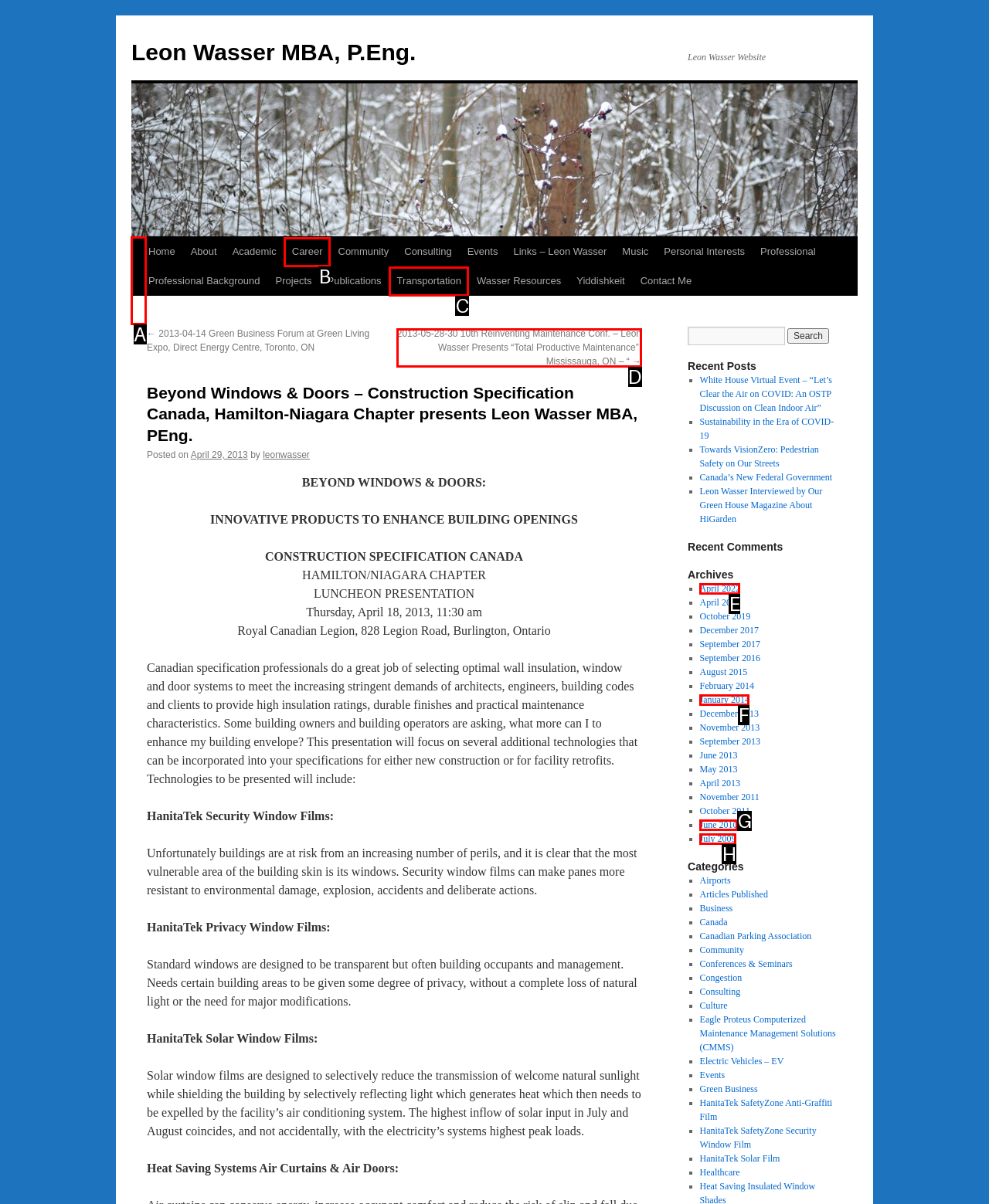Identify the HTML element that corresponds to the following description: Skip to content Provide the letter of the best matching option.

A